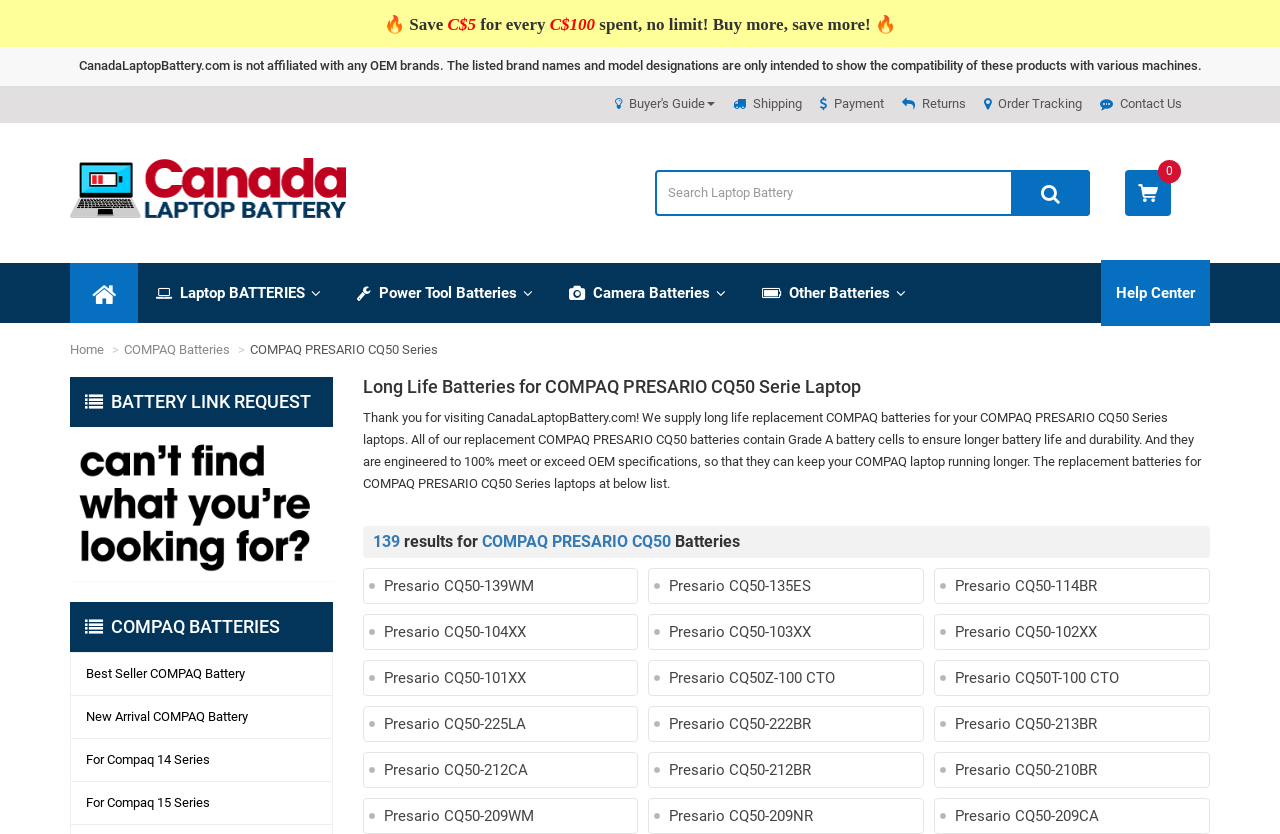Provide a brief response using a word or short phrase to this question:
What type of products does the website sell?

Laptop batteries